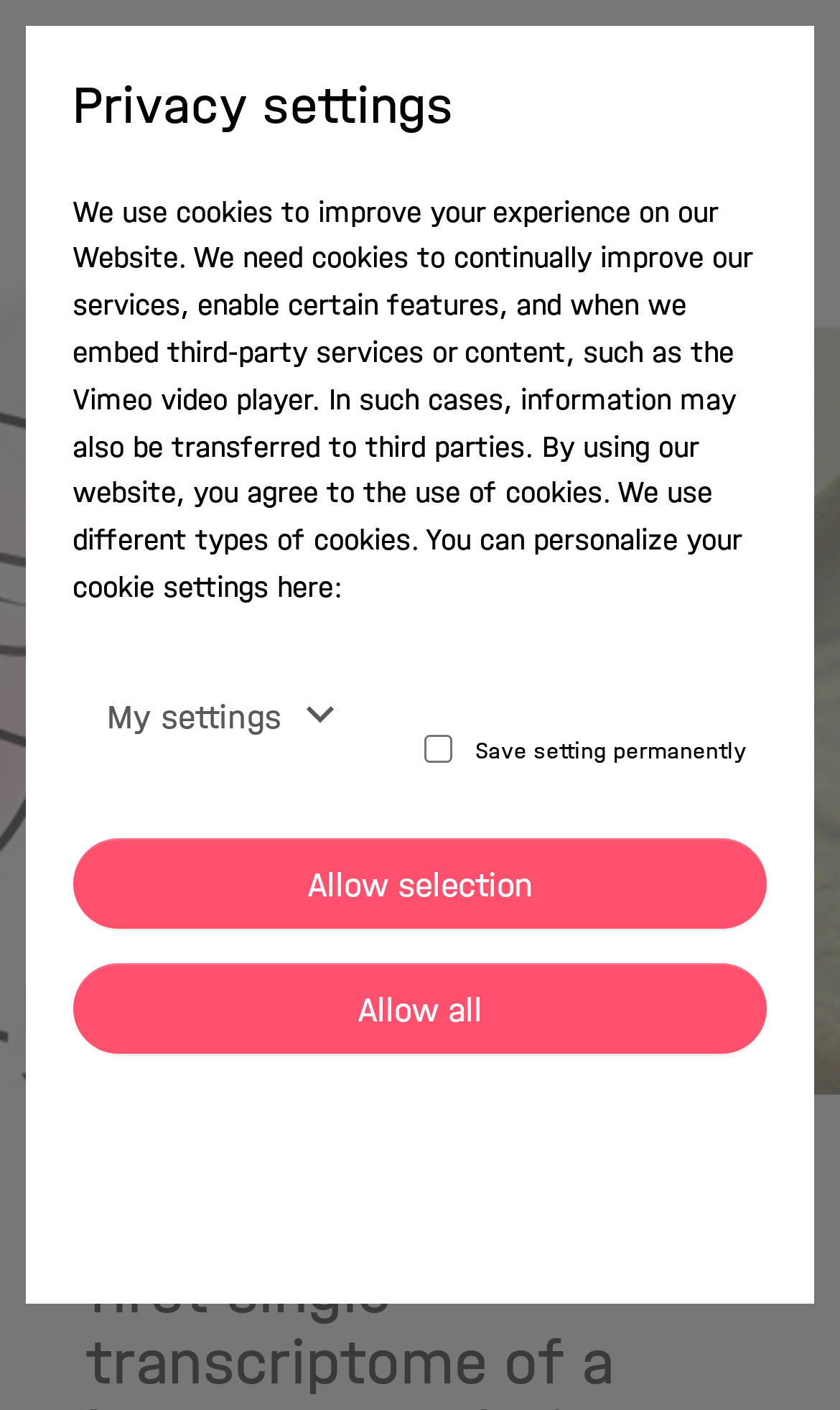What is the main content of the figure on the webpage?
Provide an in-depth answer to the question, covering all aspects.

I found a figure element that contains an image element with no description. The figure element takes up a significant portion of the webpage, suggesting that the main content of the figure is an image.